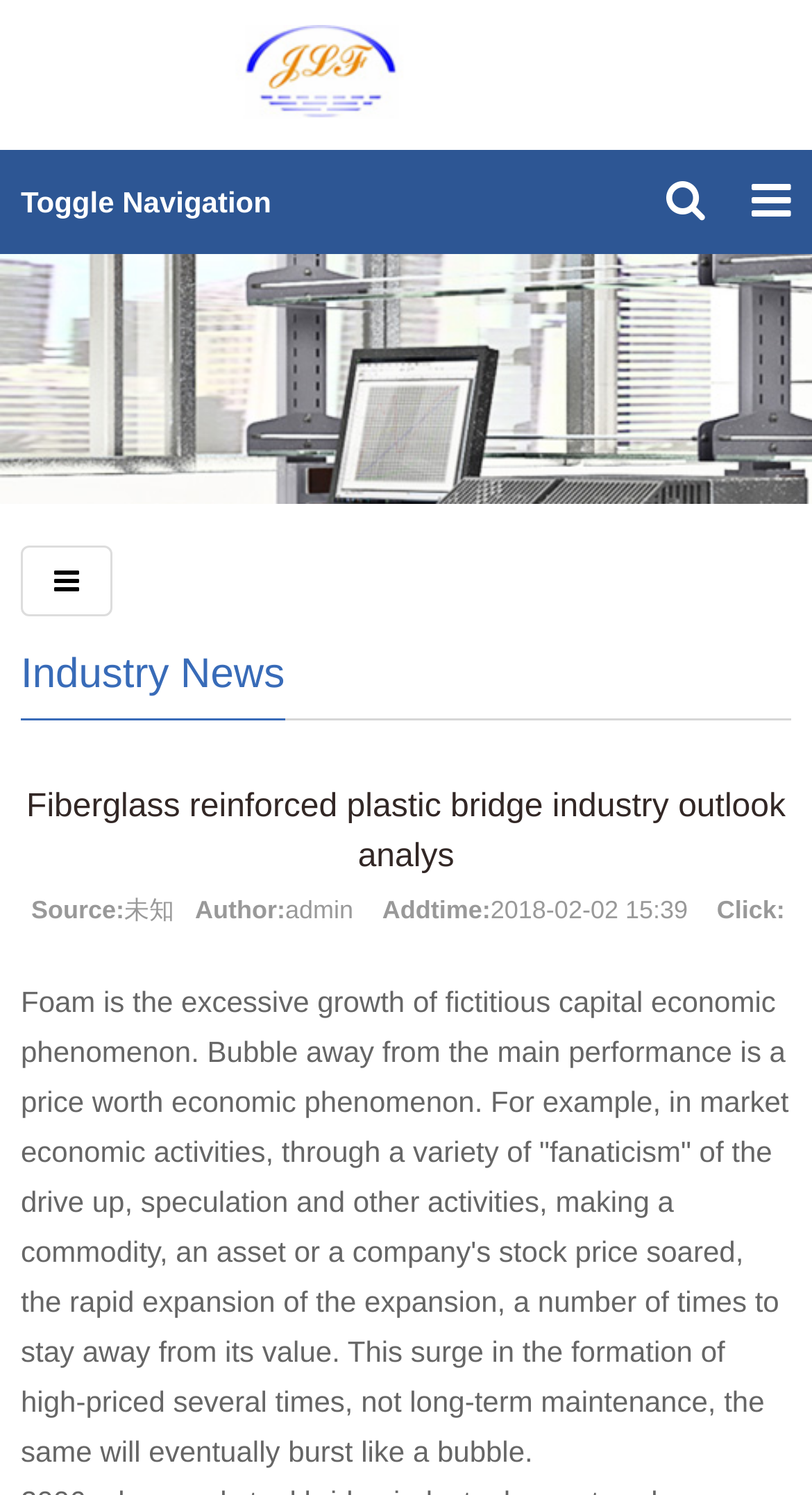Respond to the following question using a concise word or phrase: 
What is the economic phenomenon described in the article?

Foam